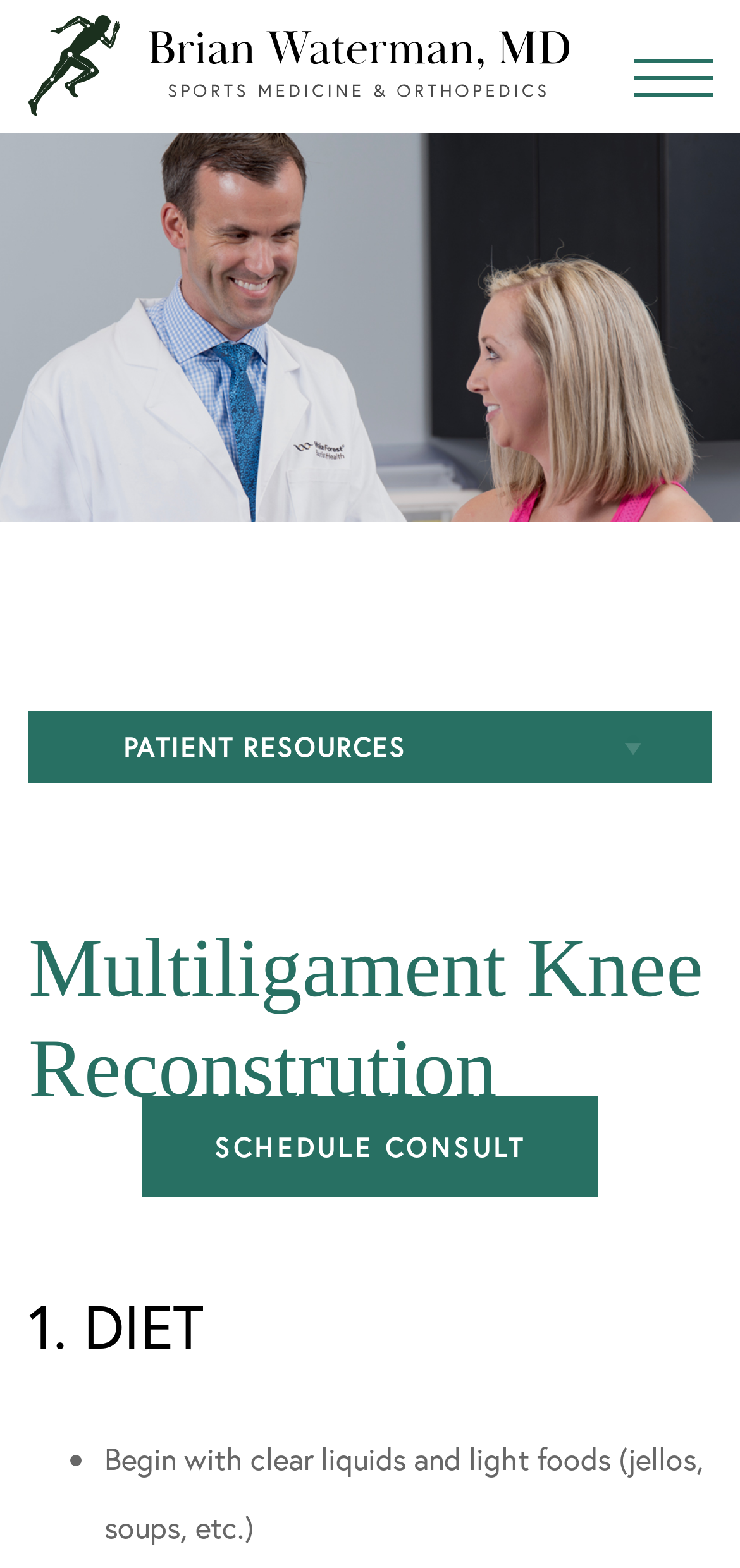Please find the bounding box coordinates of the clickable region needed to complete the following instruction: "View 'Postoperative Instructions'". The bounding box coordinates must consist of four float numbers between 0 and 1, i.e., [left, top, right, bottom].

[0.038, 0.728, 0.962, 0.78]